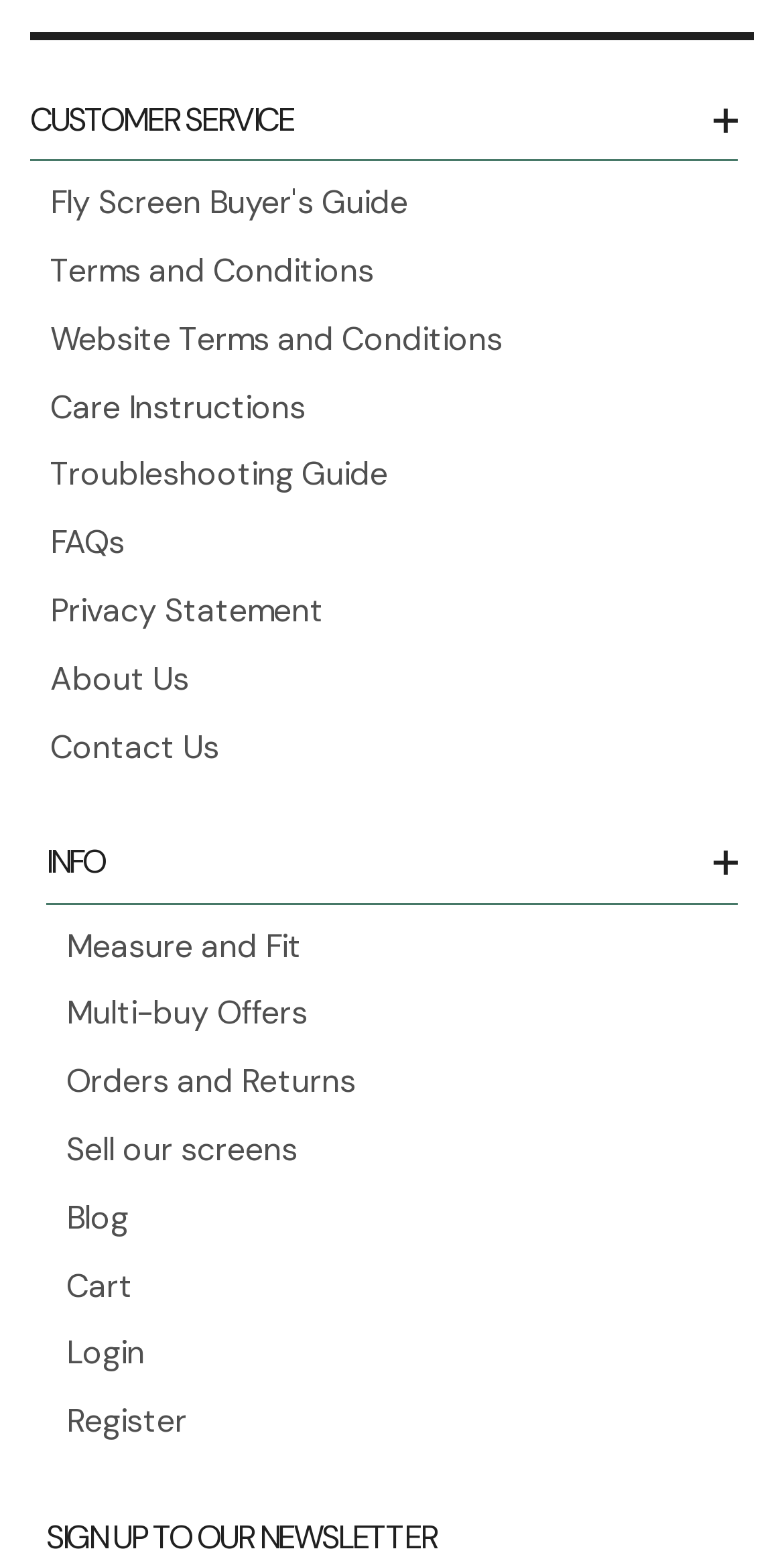Provide a one-word or brief phrase answer to the question:
How many links are there under the 'INFO' heading?

7